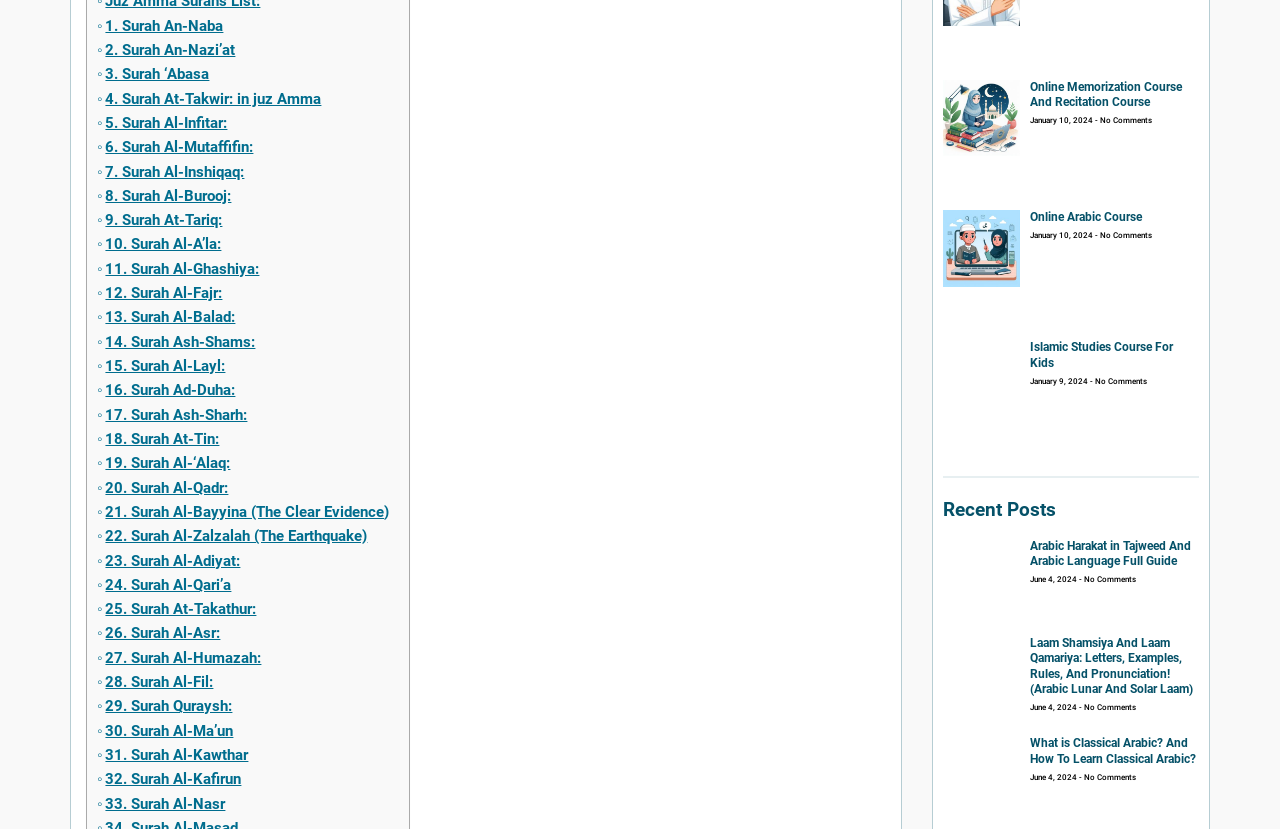Please determine the bounding box coordinates of the element's region to click in order to carry out the following instruction: "Read the article about Arabic Harakat in Tajweed And Arabic Language Full Guide". The coordinates should be four float numbers between 0 and 1, i.e., [left, top, right, bottom].

[0.737, 0.65, 0.797, 0.755]